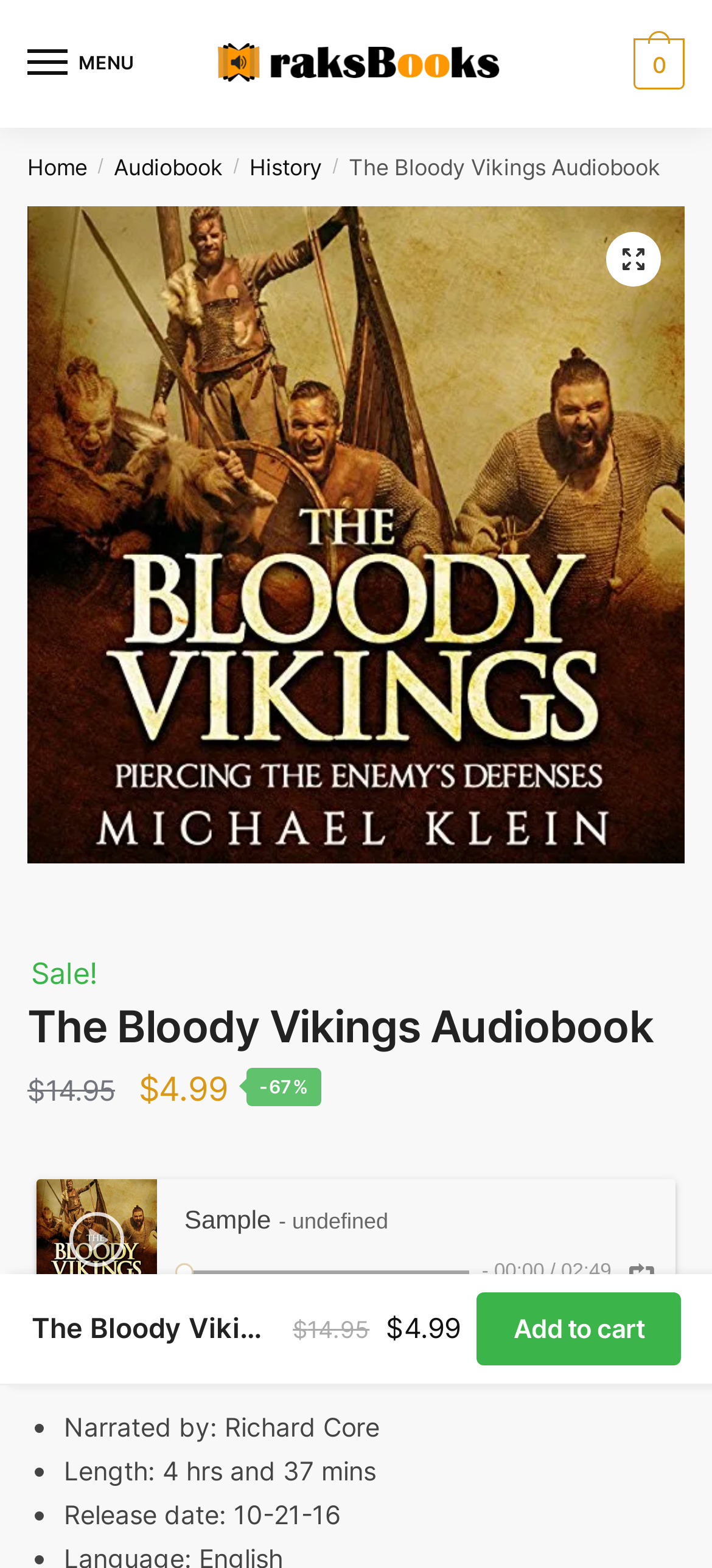Write an exhaustive caption that covers the webpage's main aspects.

The webpage is about an audiobook titled "The Bloody Vikings Audiobook" by Michael Klein, narrated by Richard Core. At the top left corner, there is a menu button labeled "Menu" and a link to the website's homepage, "raksBooks | Listen and Download Audiobooks". 

Below the menu button, there is a breadcrumb navigation section that shows the current location of the webpage, with links to "Home", "Audiobook", and "History". The title of the audiobook, "The Bloody Vikings Audiobook", is displayed prominently in this section.

On the left side of the page, there is a large image of the audiobook cover art, which is also a link to the audiobook. Below the cover art, there is a section displaying the original price of the audiobook, $14.95, and the current discounted price, $4.99, with a "Sale!" label. 

To the right of the cover art, there are several buttons and links, including an "Add to cart" button, a "Sample" button, and a button with an undefined label. There is also a section displaying the audiobook's duration, 4 hours and 37 minutes, and its release date, October 21, 2016.

At the bottom of the page, there is a section with three list markers, each followed by a line of text describing the audiobook. The first line indicates that the audiobook is narrated by Richard Core, the second line displays the audiobook's length, and the third line shows the release date.